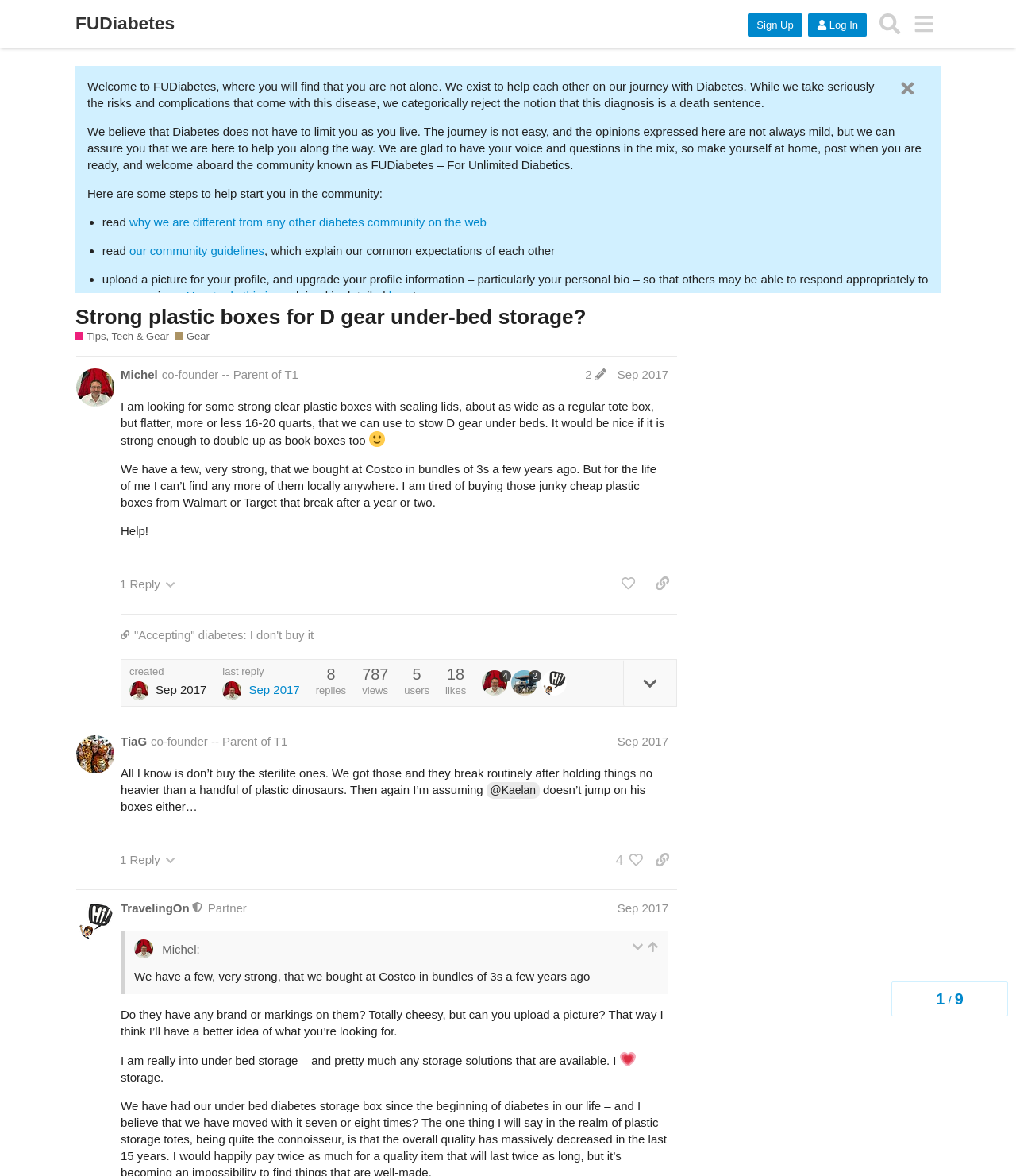Identify the bounding box coordinates of the clickable section necessary to follow the following instruction: "Search for something". The coordinates should be presented as four float numbers from 0 to 1, i.e., [left, top, right, bottom].

[0.859, 0.006, 0.892, 0.035]